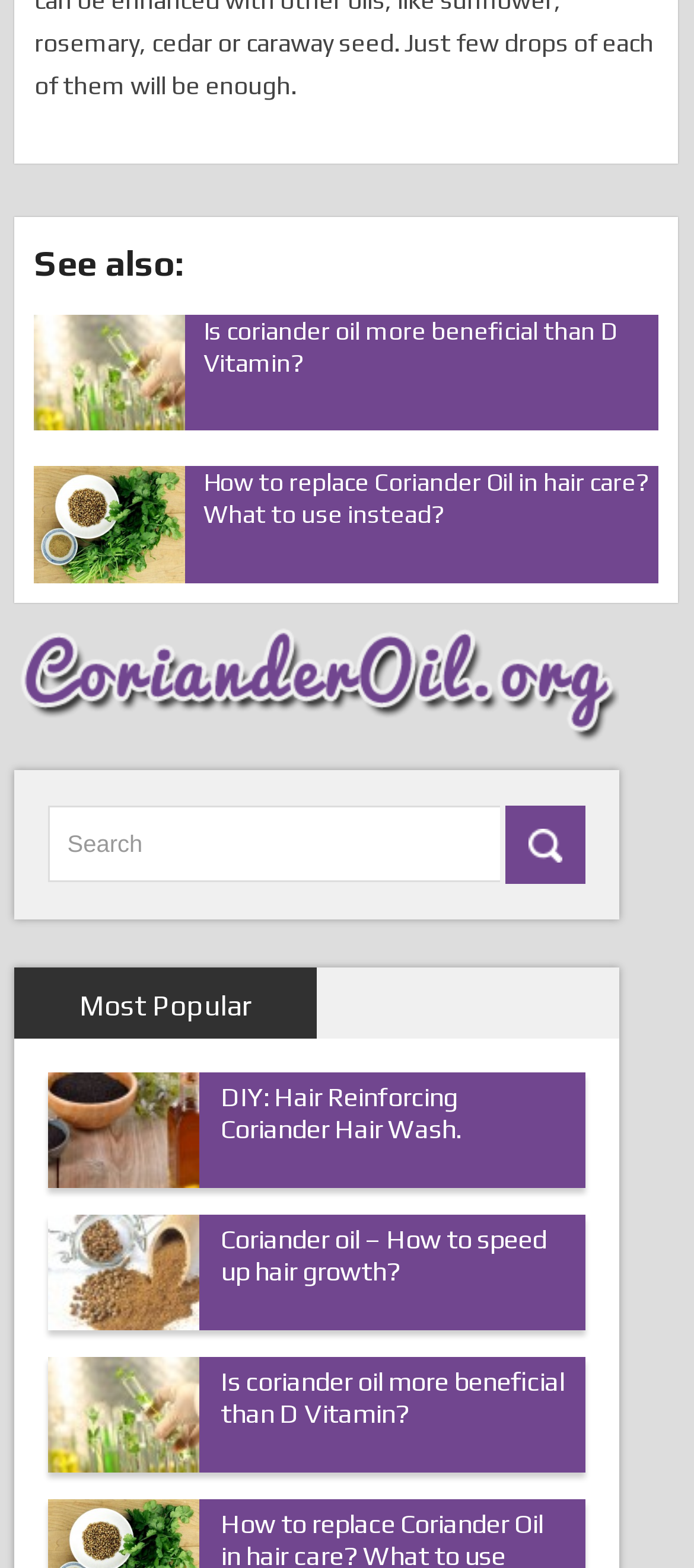What is the bounding box coordinate of the image?
Analyze the image and deliver a detailed answer to the question.

I found an image element with ID 59, which has a bounding box coordinate of [0.02, 0.396, 0.892, 0.485]. This coordinate represents the position and size of the image on the webpage.